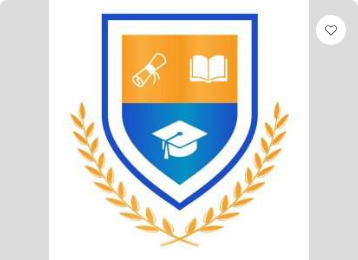Answer the following query with a single word or phrase:
What is the color of the laurel wreath?

Golden